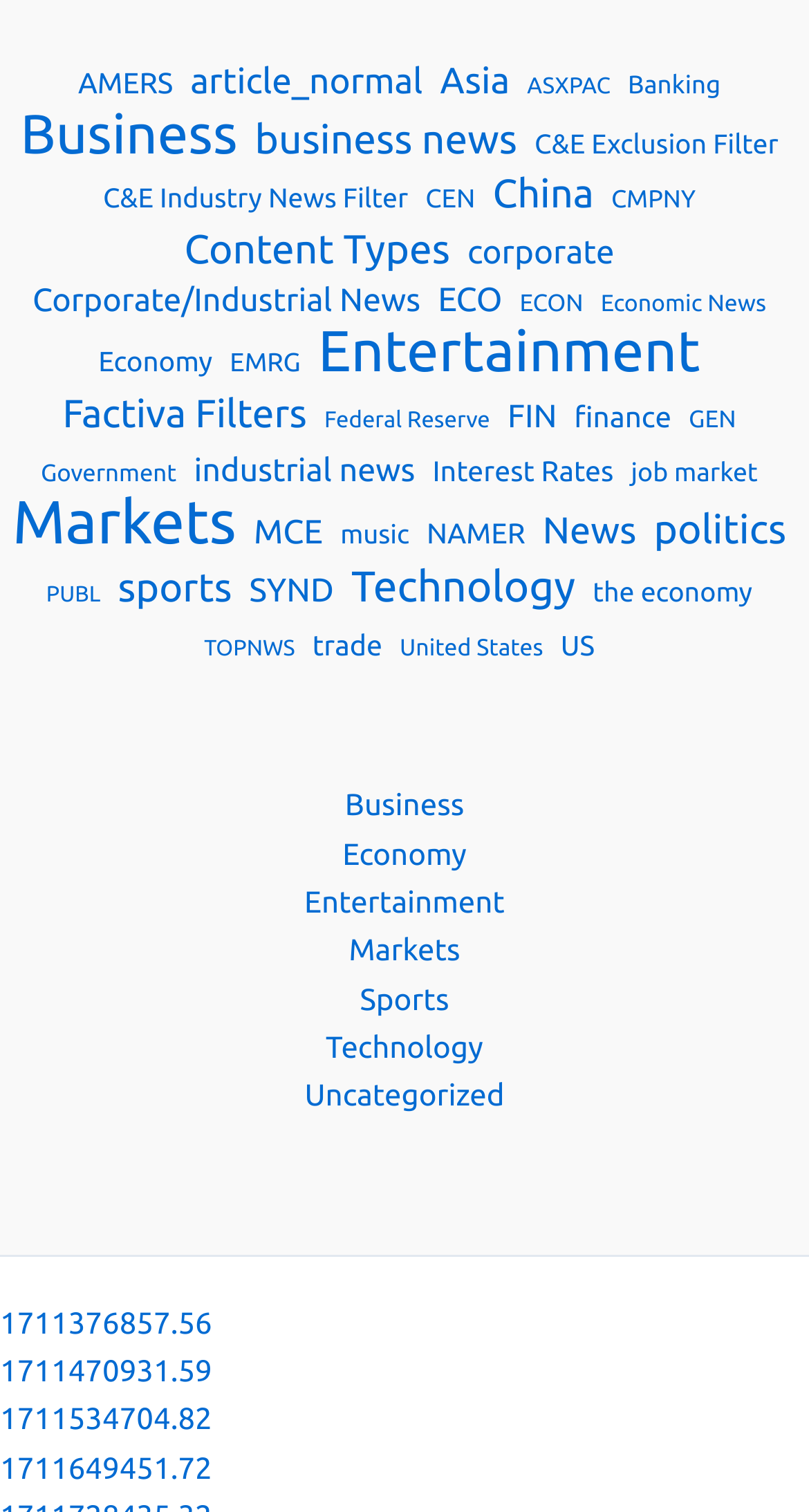Is there a category for news?
Could you answer the question with a detailed and thorough explanation?

There are multiple categories related to news, including News, business news, and Economic News, among others.